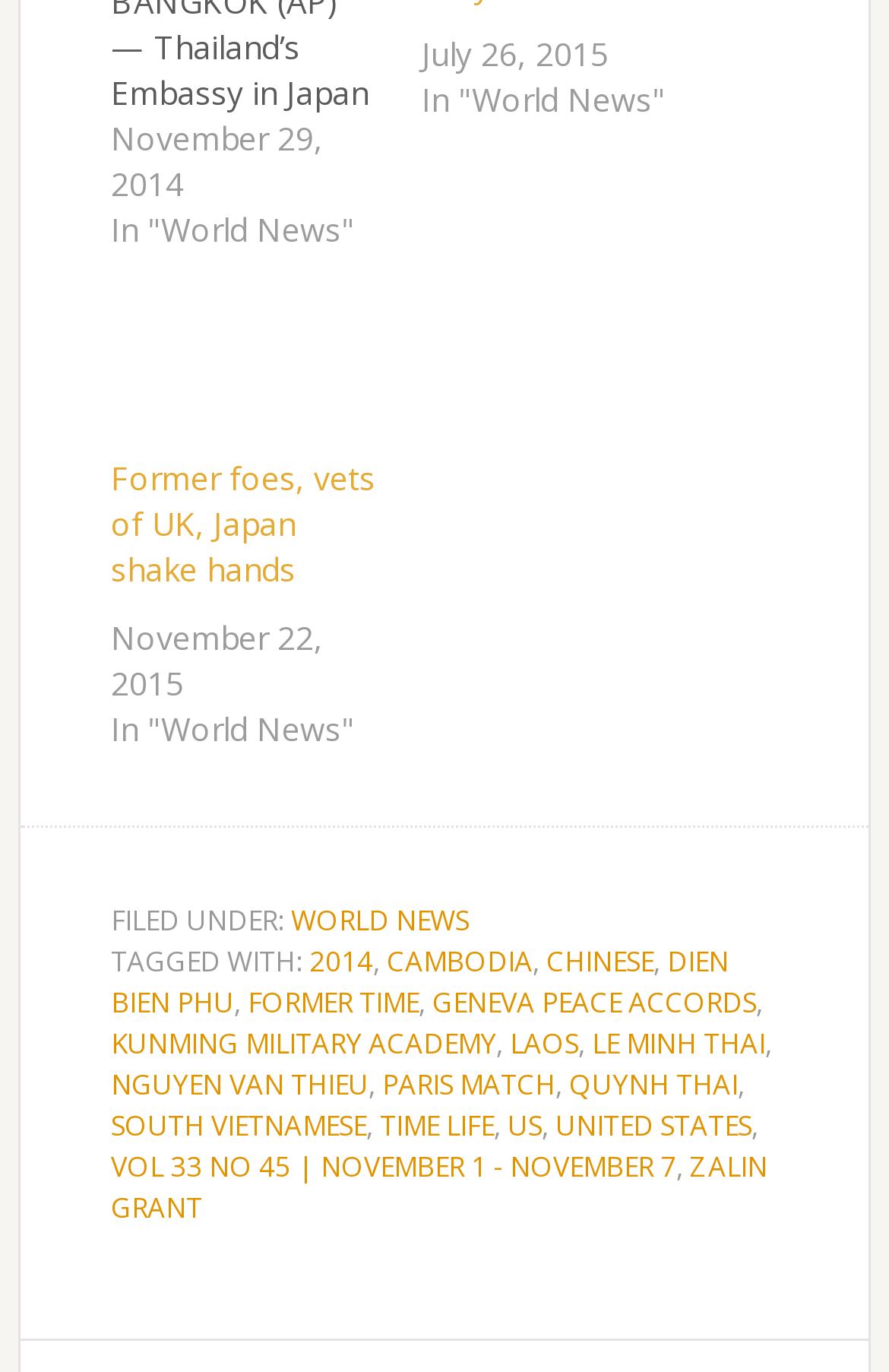What is the topic of the news article with the image?
Please ensure your answer is as detailed and informative as possible.

The news article with the image has a heading that reads 'Former foes, vets of UK, Japan shake hands', which suggests that the topic of the article is about former enemies from the UK and Japan who have become friends or have shaken hands.